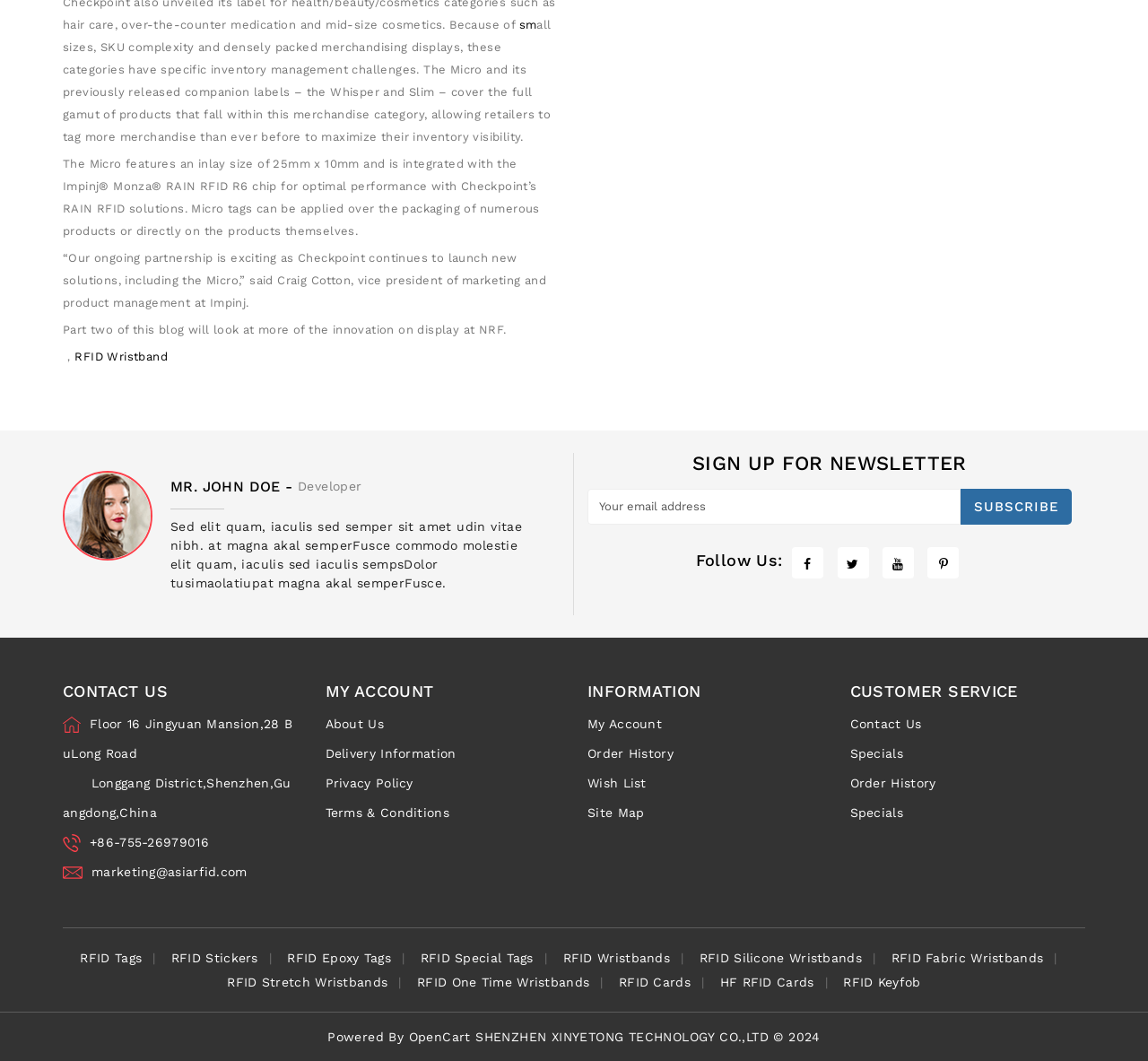How can users contact the company?
Based on the visual information, provide a detailed and comprehensive answer.

Users can contact the company through email or phone, as the contact information is provided at the bottom of the webpage, including the email address and phone number.